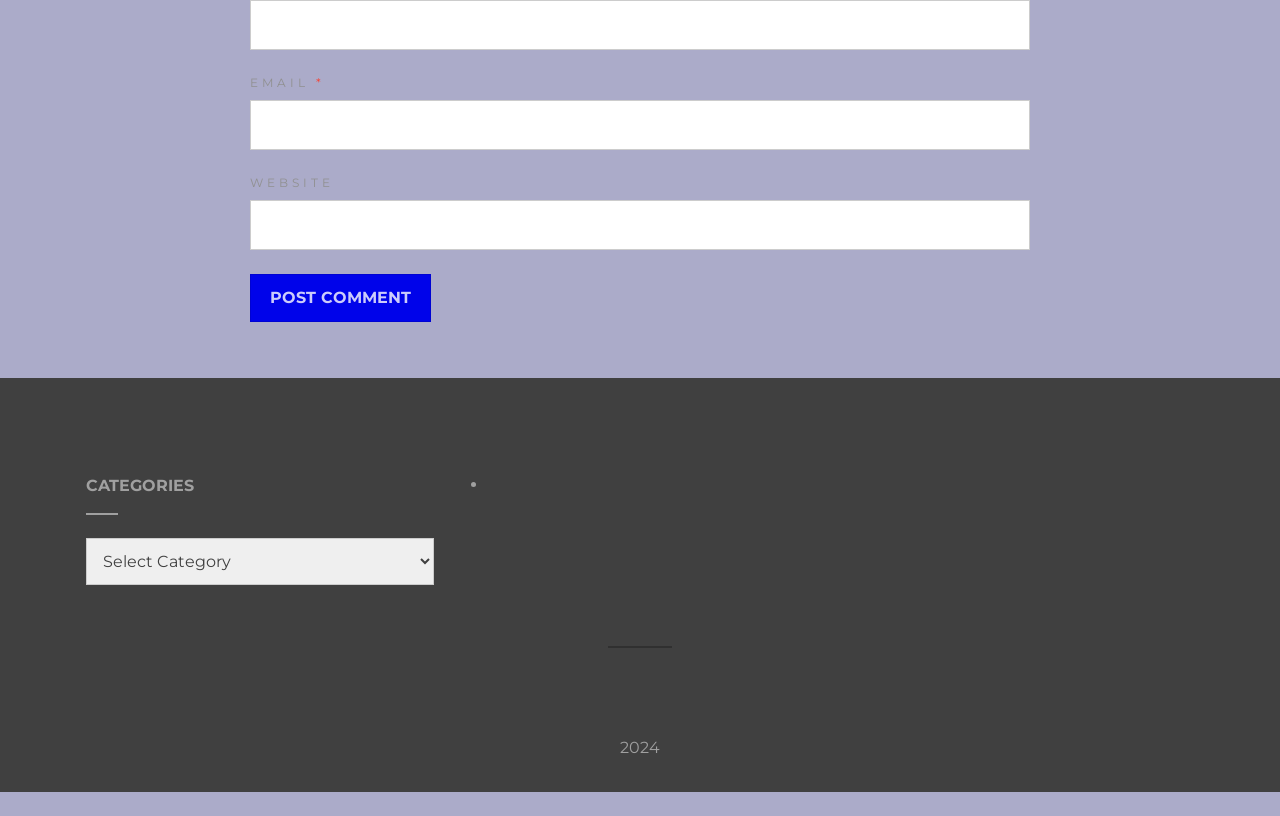Locate the bounding box coordinates of the element you need to click to accomplish the task described by this instruction: "Search this site".

None